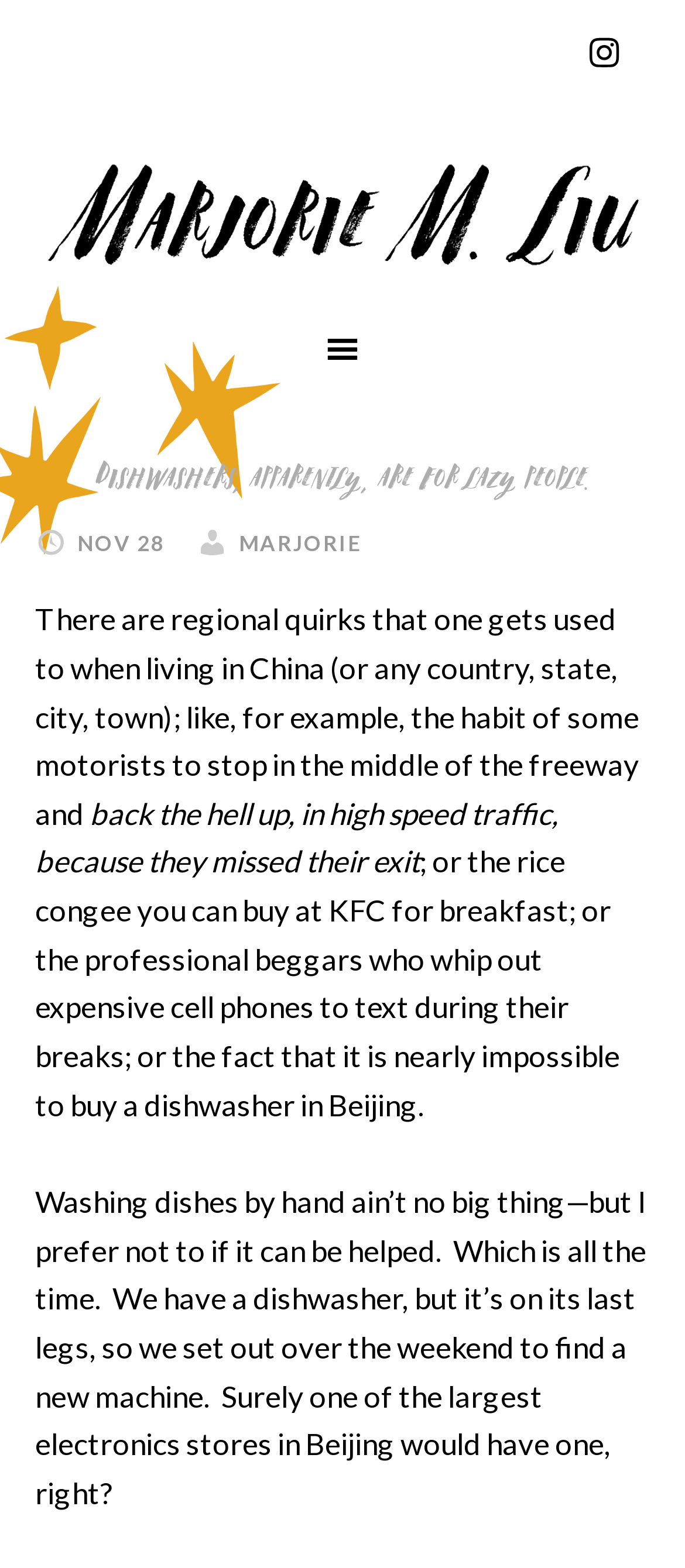Refer to the image and provide a thorough answer to this question:
What is a common habit of some motorists in China?

The author mentions that one of the regional quirks in China is that some motorists stop in the middle of the freeway and back up, even in high-speed traffic, because they missed their exit.